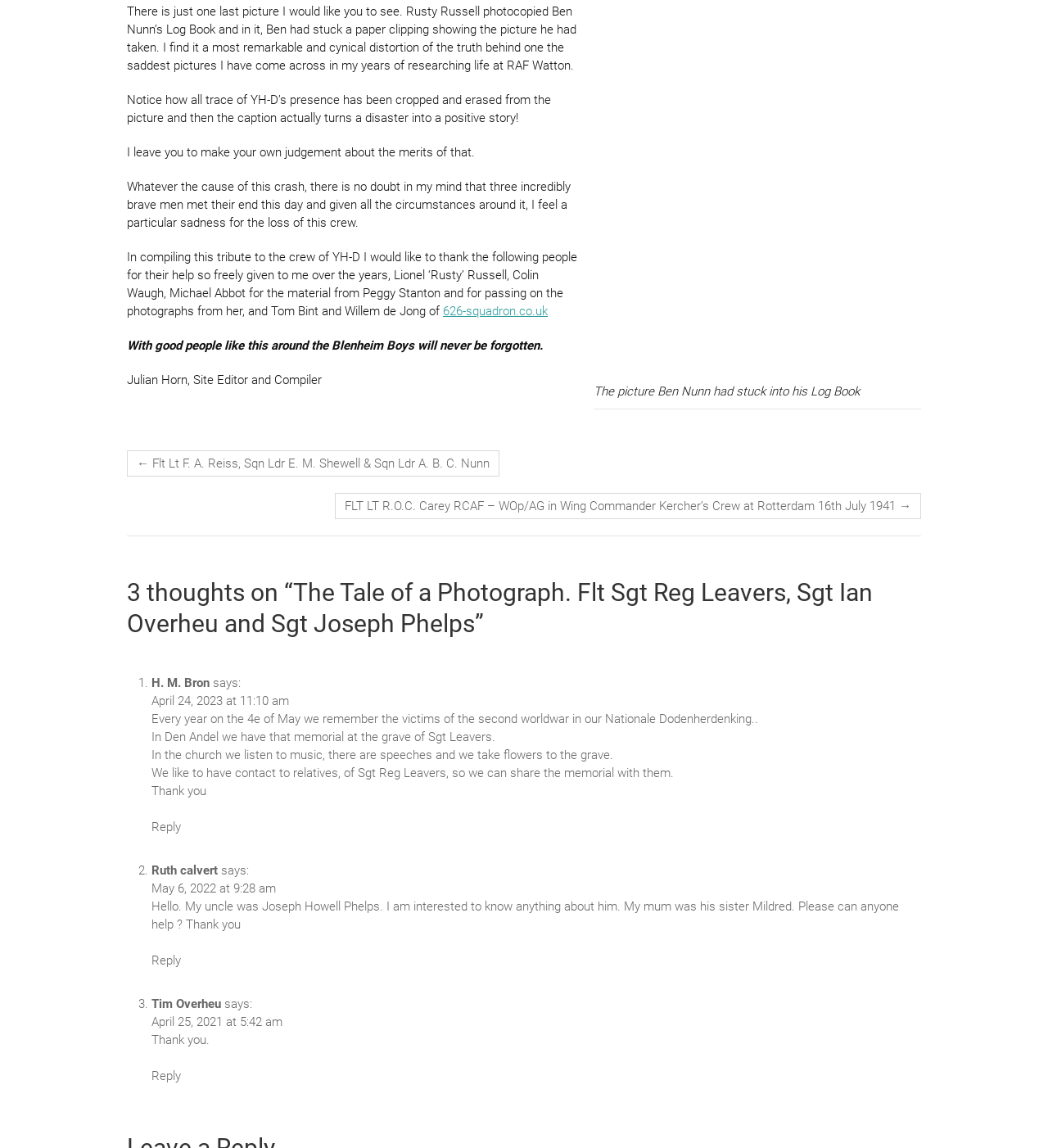Locate the bounding box coordinates of the element I should click to achieve the following instruction: "Read the comment from H. M. Bron".

[0.145, 0.587, 0.879, 0.731]